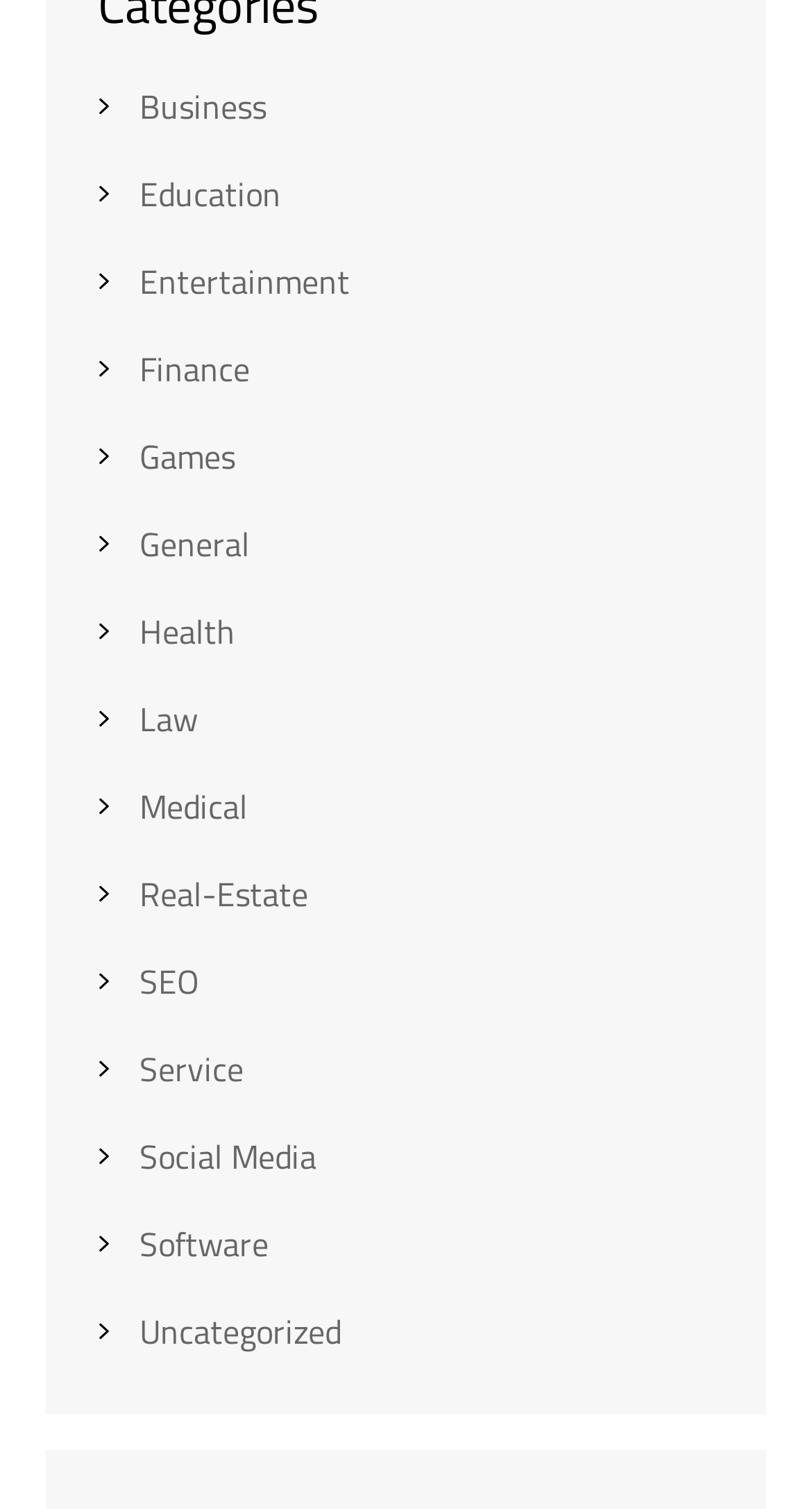Using the details in the image, give a detailed response to the question below:
Is there a category for Health?

I scanned the list of categories and found that there is a link for 'Health', which is located near the middle of the list.